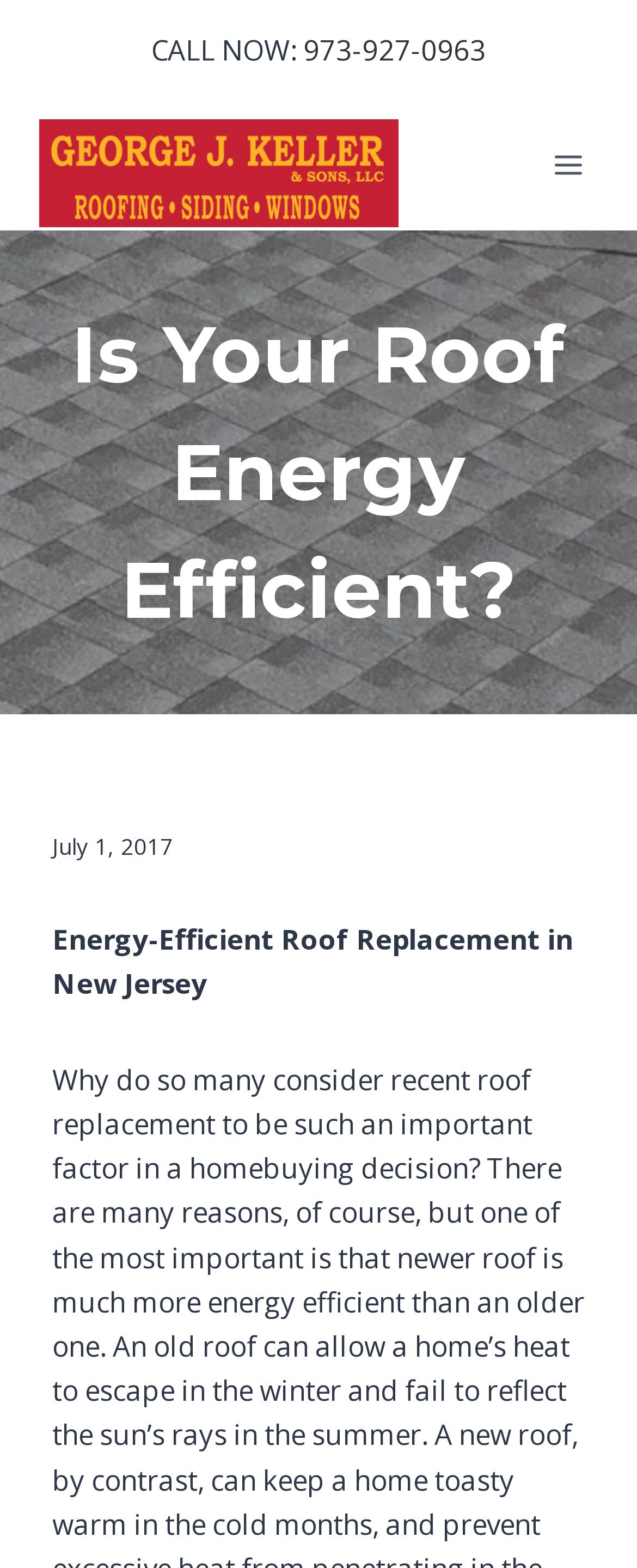Utilize the details in the image to thoroughly answer the following question: What is the topic of the article on this webpage?

I found the topic by looking at the static text element with the text 'Energy-Efficient Roof Replacement in New Jersey' which is located below the main heading.